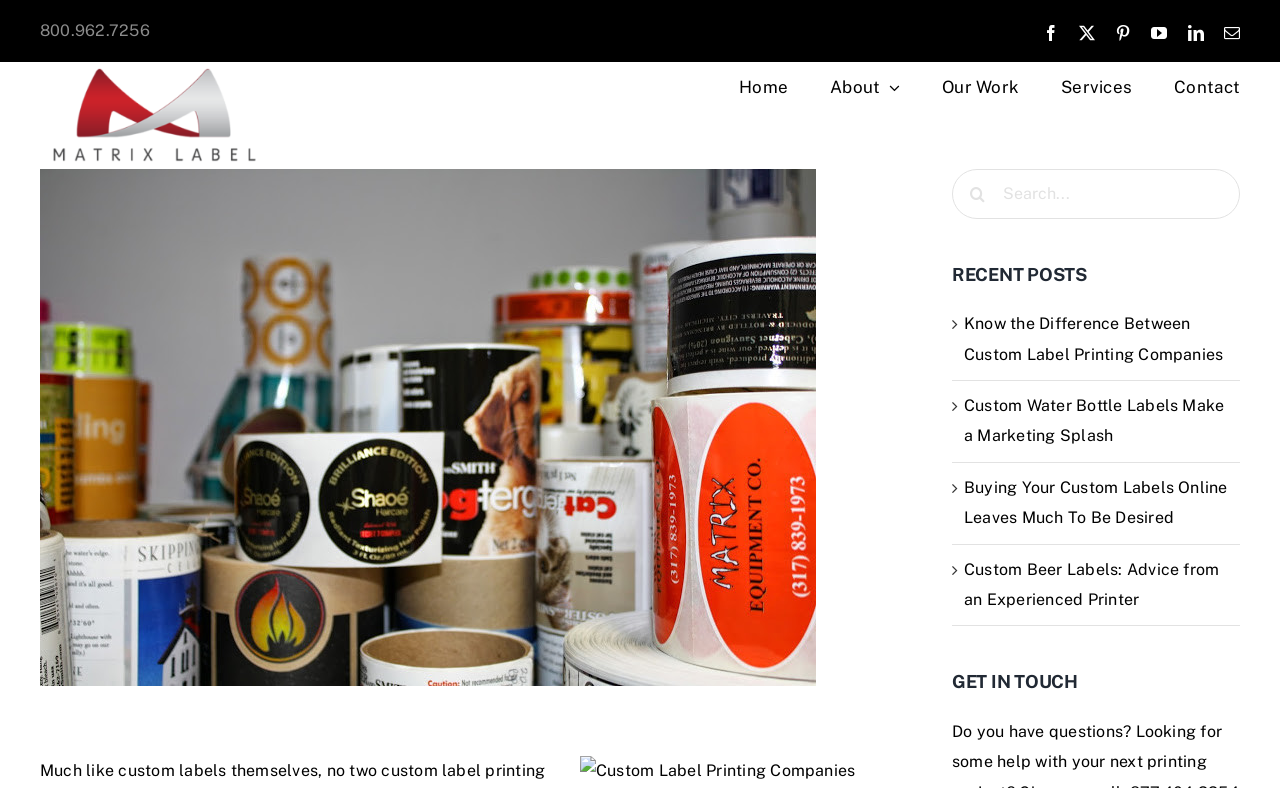How many social media links are there?
Please provide a comprehensive answer based on the contents of the image.

I counted the social media links at the top of the page, including Facebook, Twitter, Pinterest, YouTube, LinkedIn, and mail.